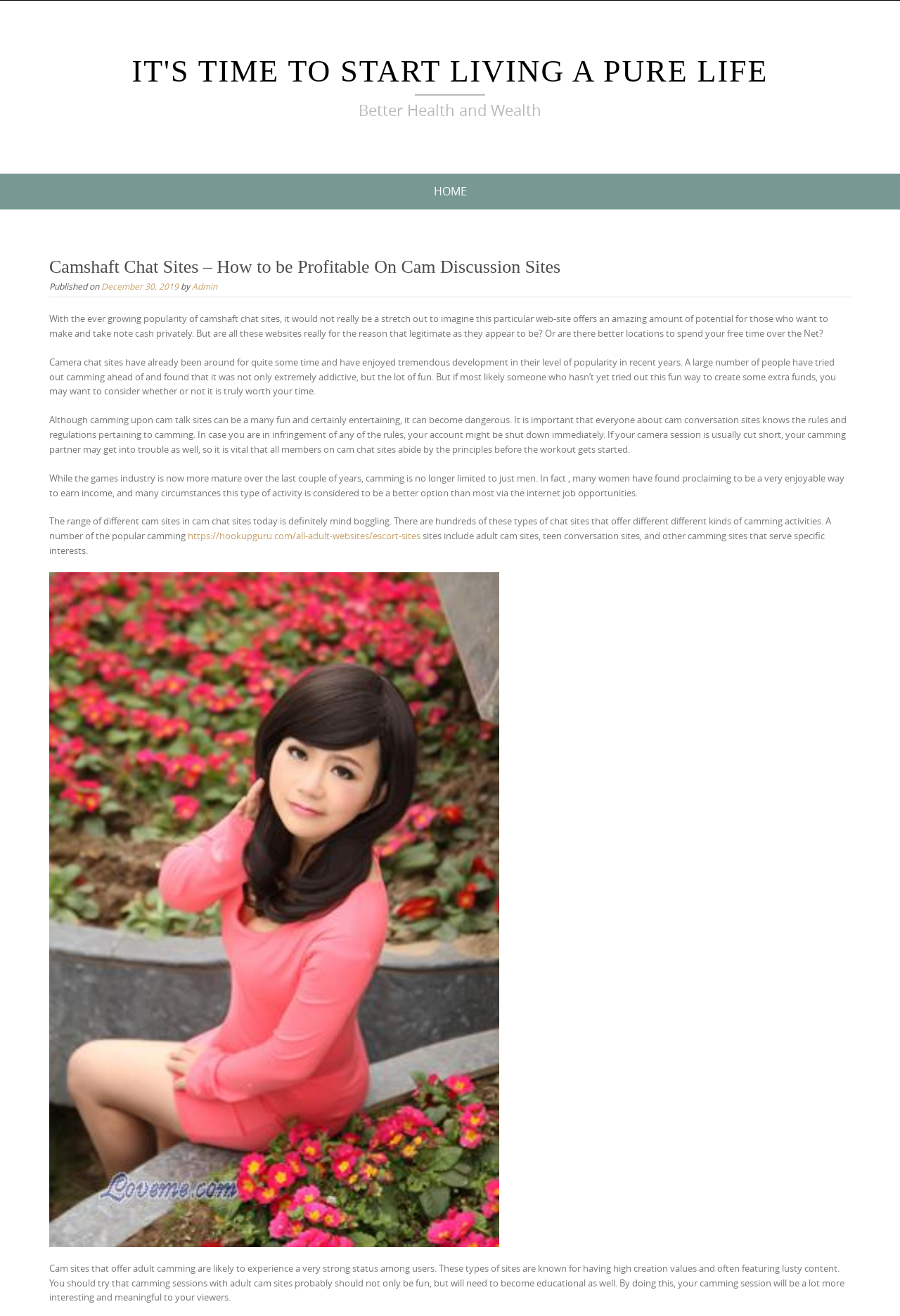Provide your answer to the question using just one word or phrase: What is the main topic of this webpage?

Camshaft chat sites